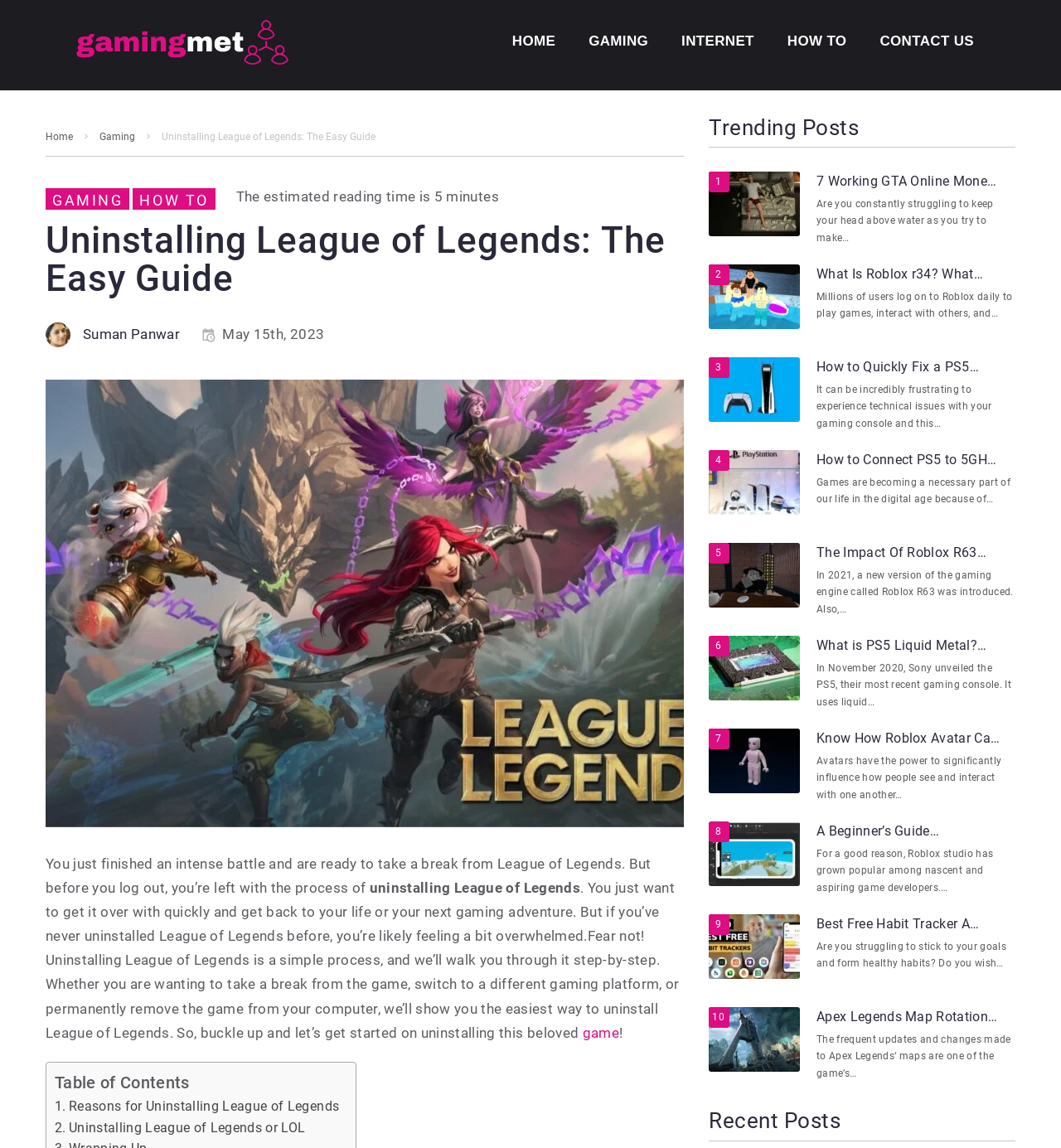Please locate the clickable area by providing the bounding box coordinates to follow this instruction: "Read the article 'Uninstalling League of Legends: The Easy Guide'".

[0.043, 0.193, 0.645, 0.259]